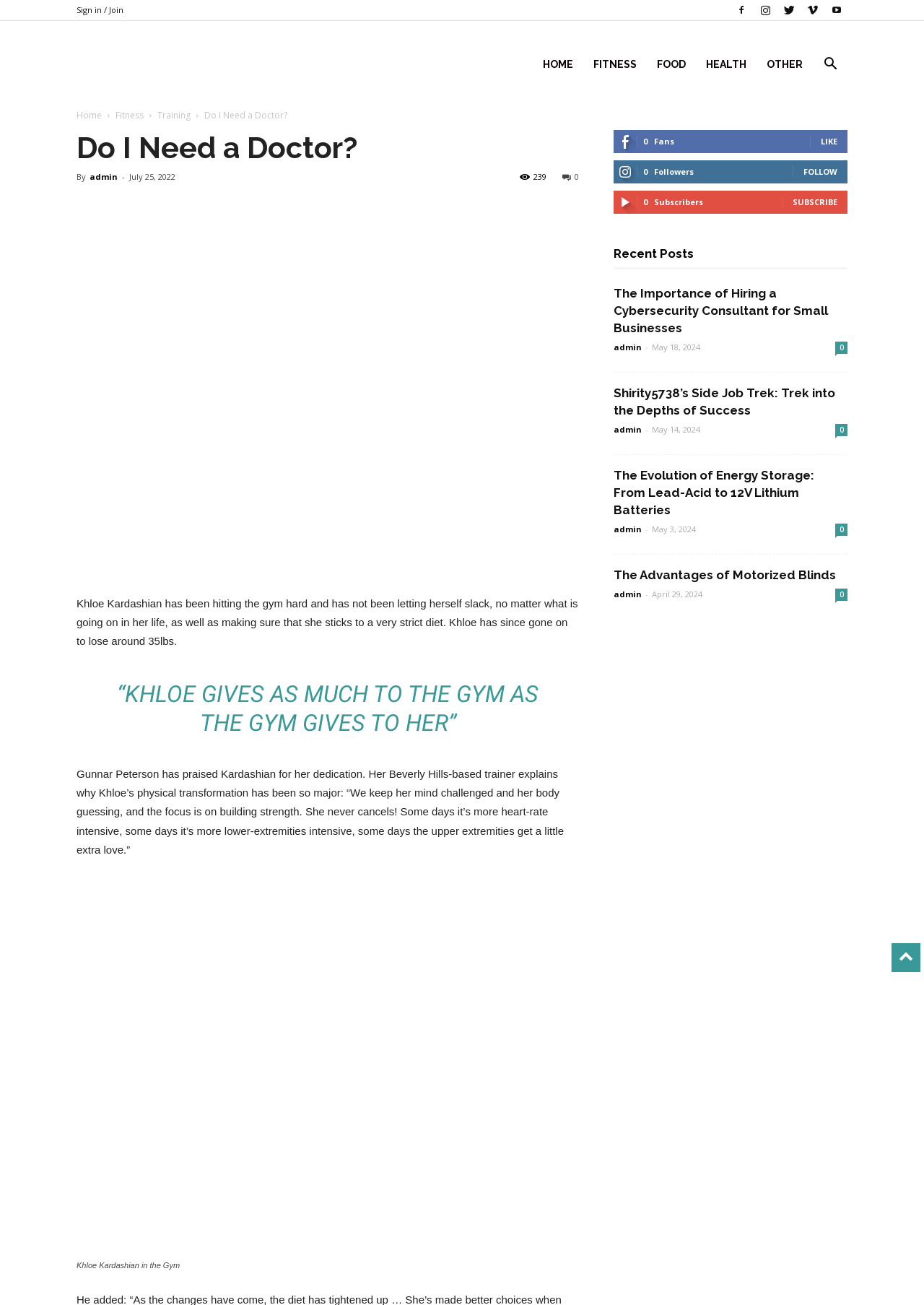Please identify the bounding box coordinates of the element on the webpage that should be clicked to follow this instruction: "Click on the 'The Importance of Hiring a Cybersecurity Consultant for Small Businesses' link". The bounding box coordinates should be given as four float numbers between 0 and 1, formatted as [left, top, right, bottom].

[0.664, 0.219, 0.896, 0.257]